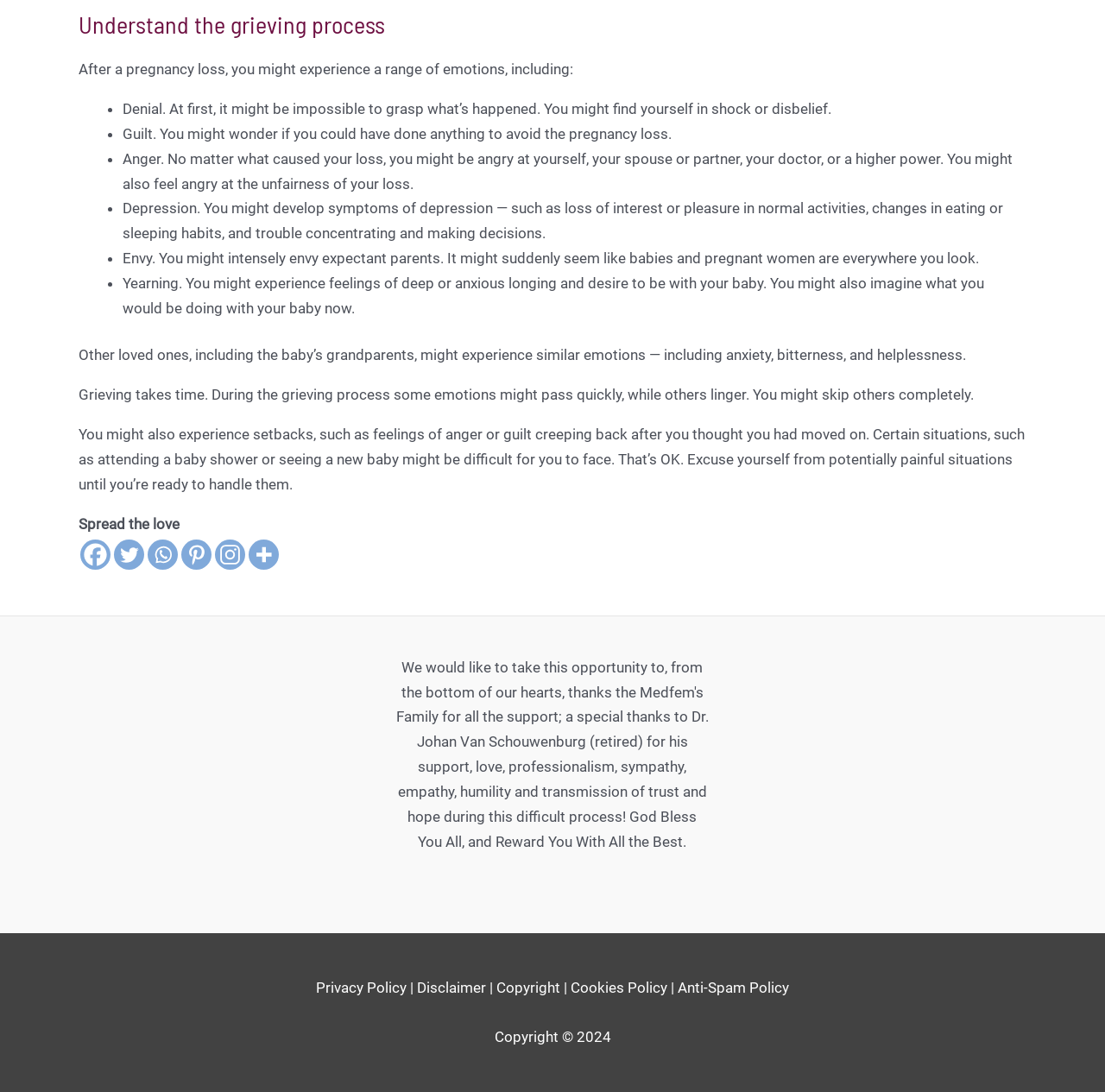What is the purpose of the links at the bottom of the webpage?
Please respond to the question with a detailed and well-explained answer.

The links at the bottom of the webpage, including Facebook, Twitter, Whatsapp, Pinterest, Instagram, and More, appear to be for sharing the webpage's content, while the links to Privacy Policy, Disclaimer, Copyright, Cookies Policy, and Anti-Spam Policy are for accessing the webpage's policies.